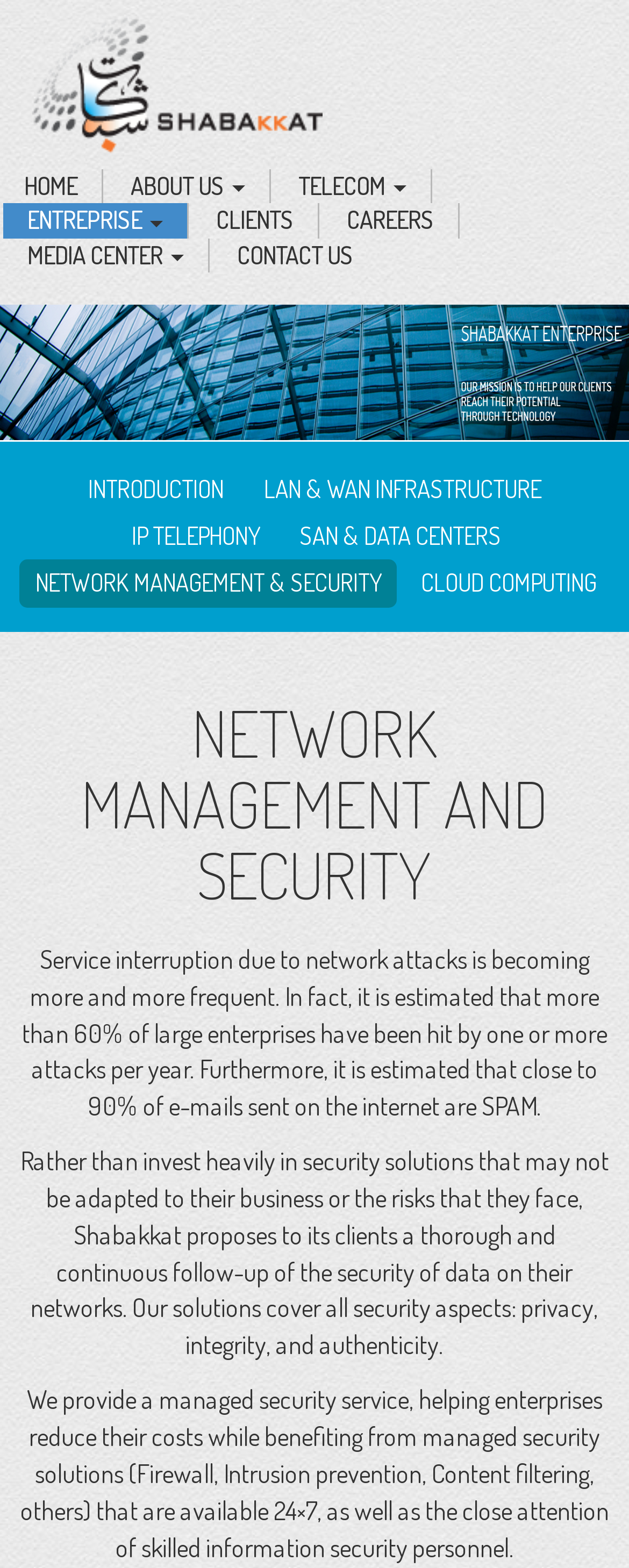What is the purpose of the 'NETWORK MANAGEMENT AND SECURITY' section?
Kindly give a detailed and elaborate answer to the question.

The 'NETWORK MANAGEMENT AND SECURITY' section is likely intended to provide security solutions to clients because it mentions the importance of security in preventing service interruptions due to network attacks and proposes a thorough and continuous follow-up of the security of data on clients' networks.